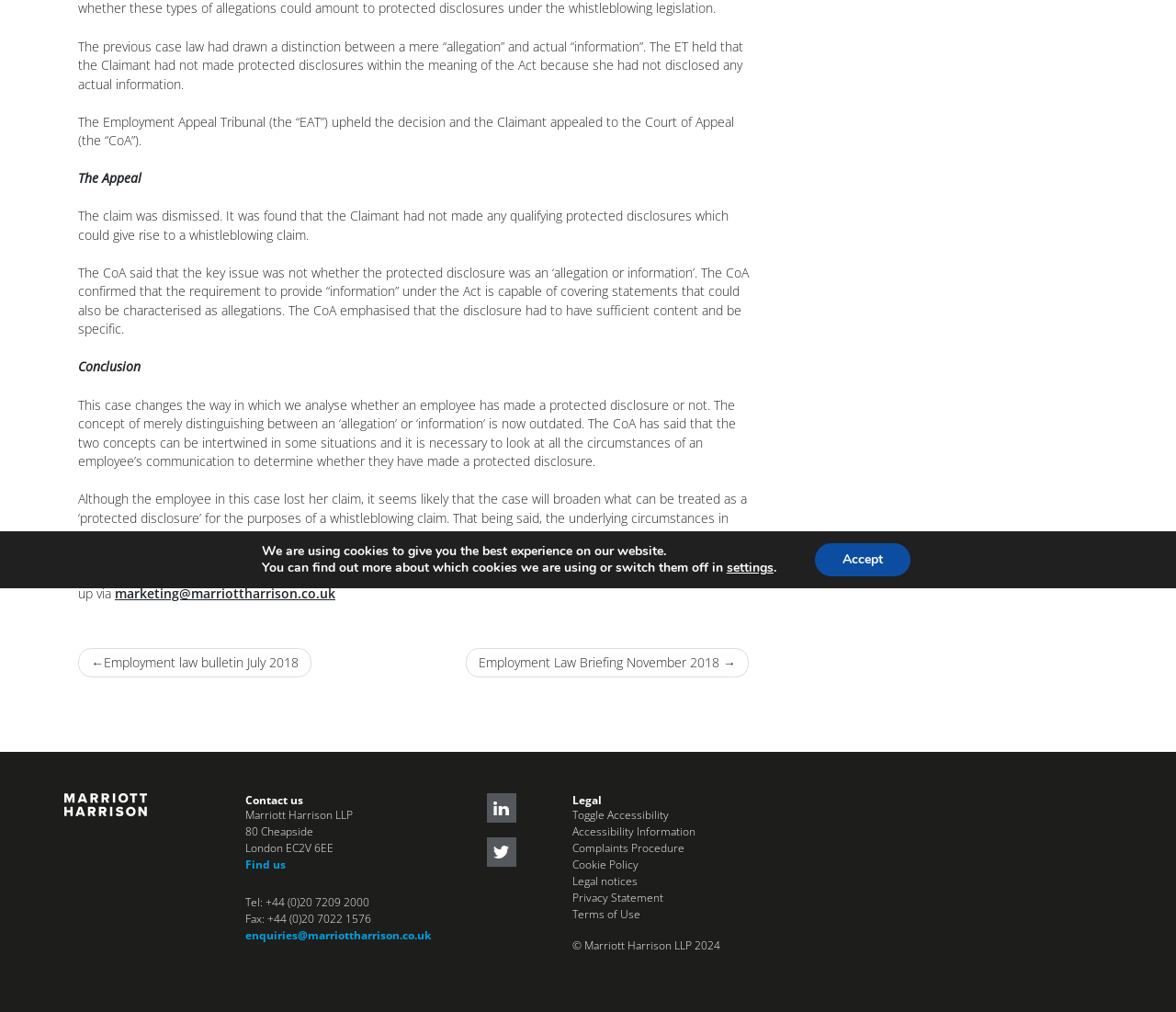Using the format (top-left x, top-left y, bottom-right x, bottom-right y), and given the element description, identify the bounding box coordinates within the screenshot: parent_node: Connect with us

[0.414, 0.784, 0.439, 0.813]